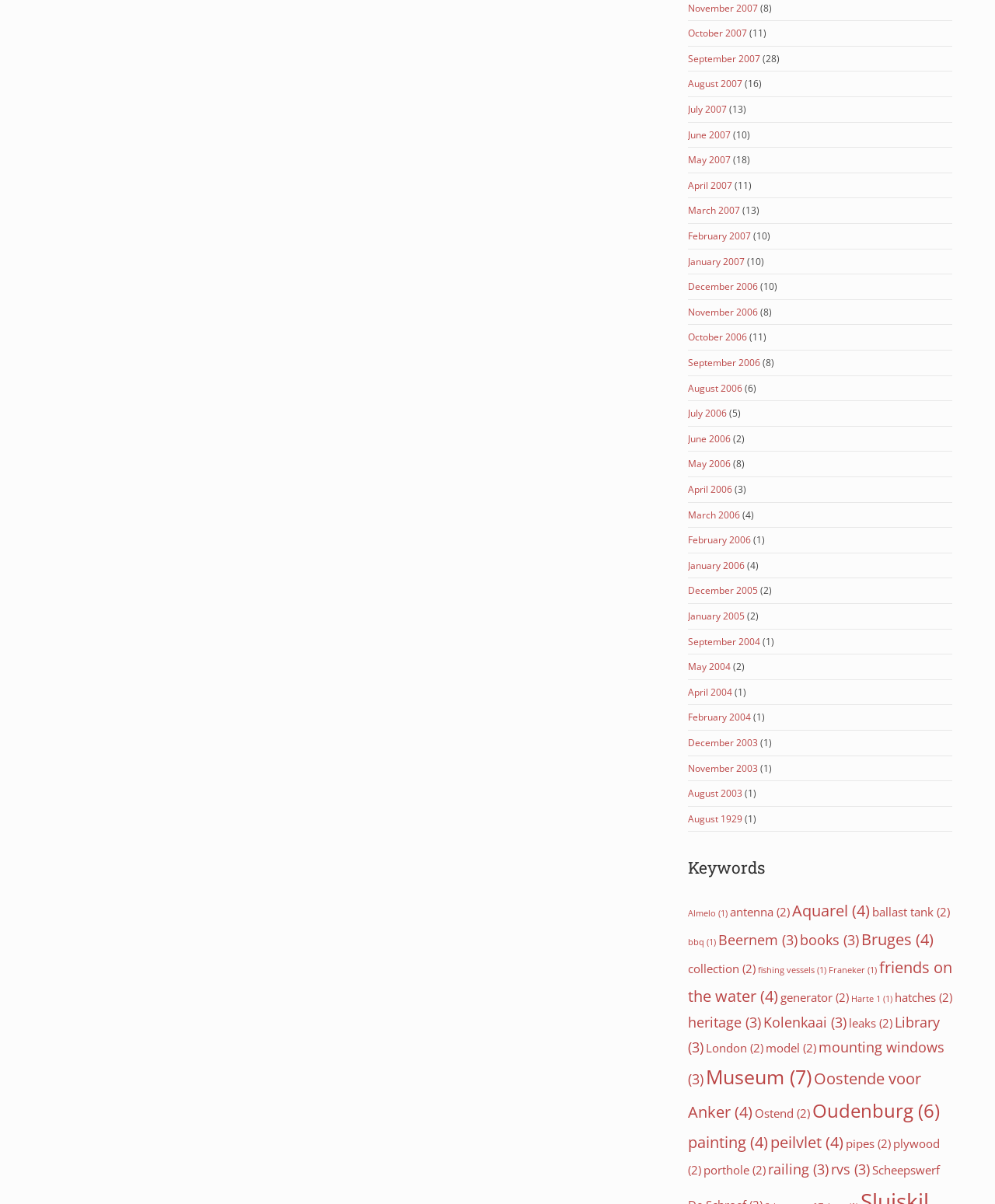Predict the bounding box of the UI element based on the description: "Harte 1 (1)". The coordinates should be four float numbers between 0 and 1, formatted as [left, top, right, bottom].

[0.855, 0.825, 0.897, 0.834]